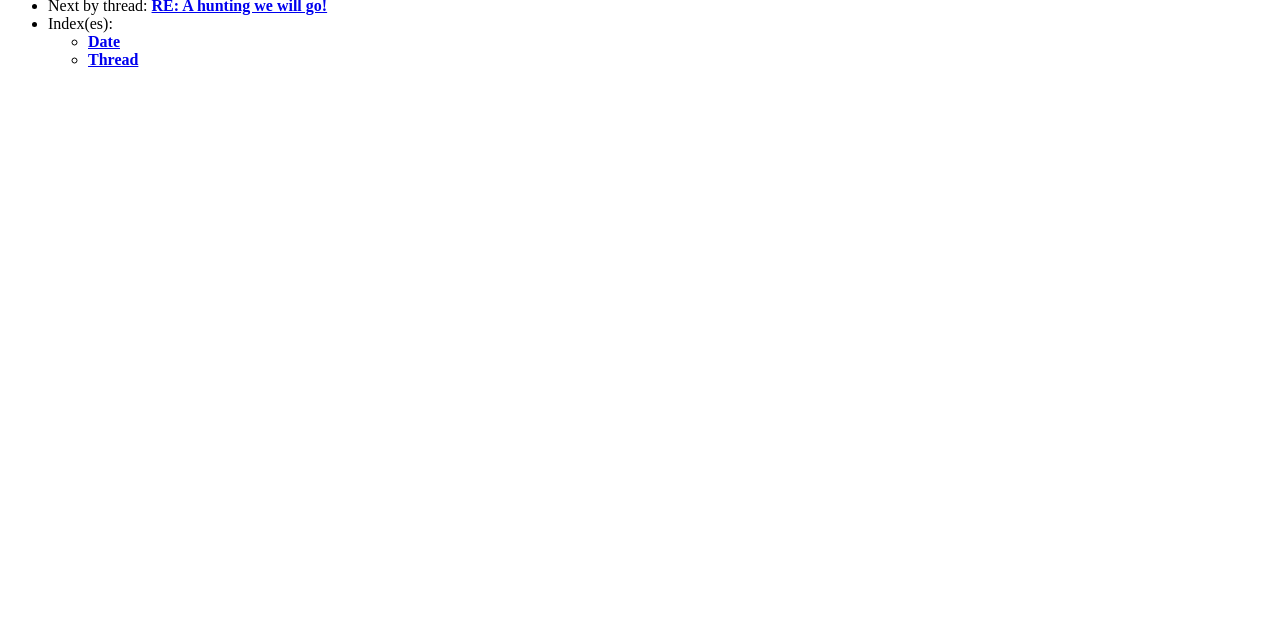Determine the bounding box for the described UI element: "Thread".

[0.069, 0.079, 0.108, 0.106]